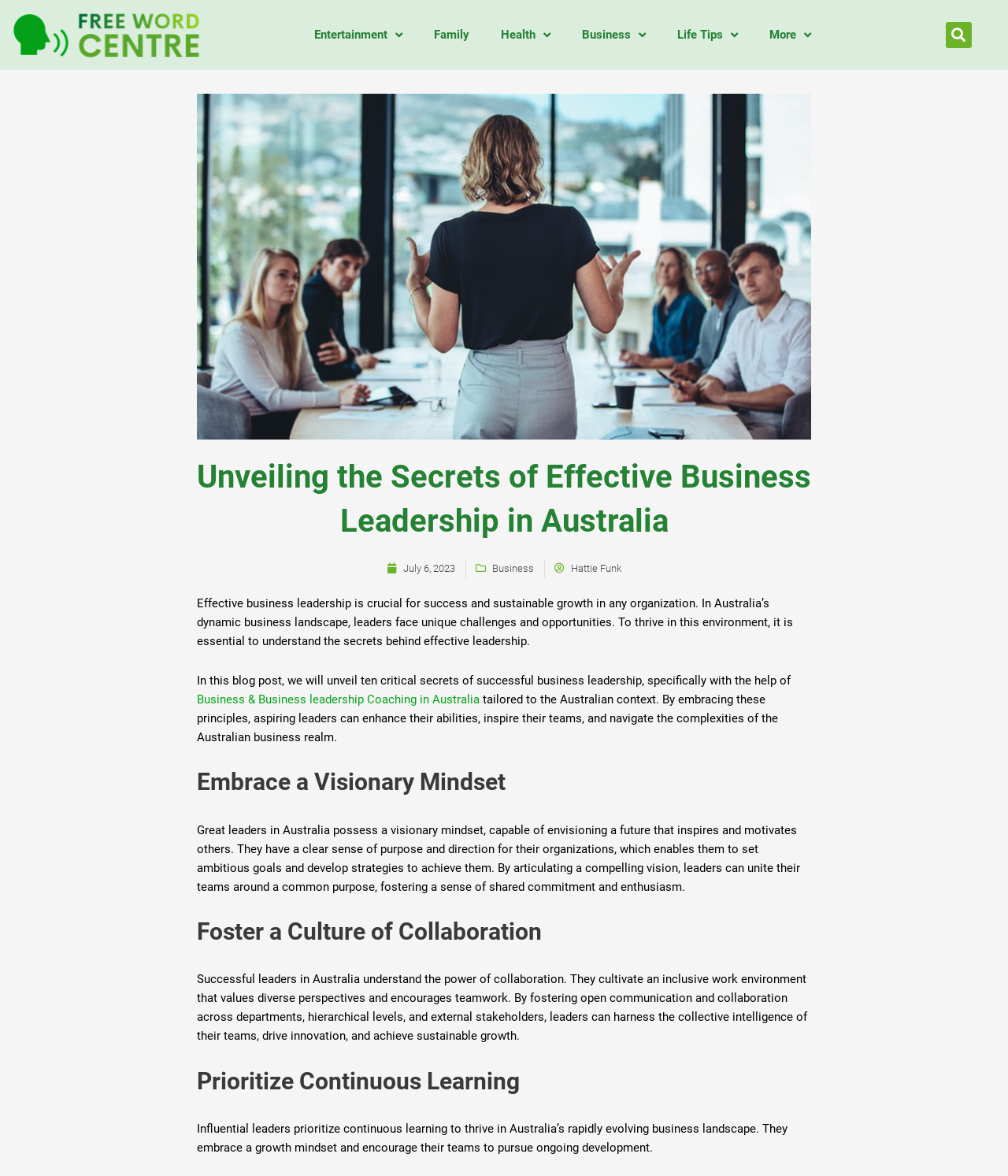What is the main topic of this webpage?
Please provide a detailed and thorough answer to the question.

Based on the webpage content, the main topic is about effective business leadership in Australia, which is evident from the heading 'Unveiling the Secrets of Effective Business Leadership in Australia' and the subsequent paragraphs discussing the importance of leadership in the Australian business landscape.